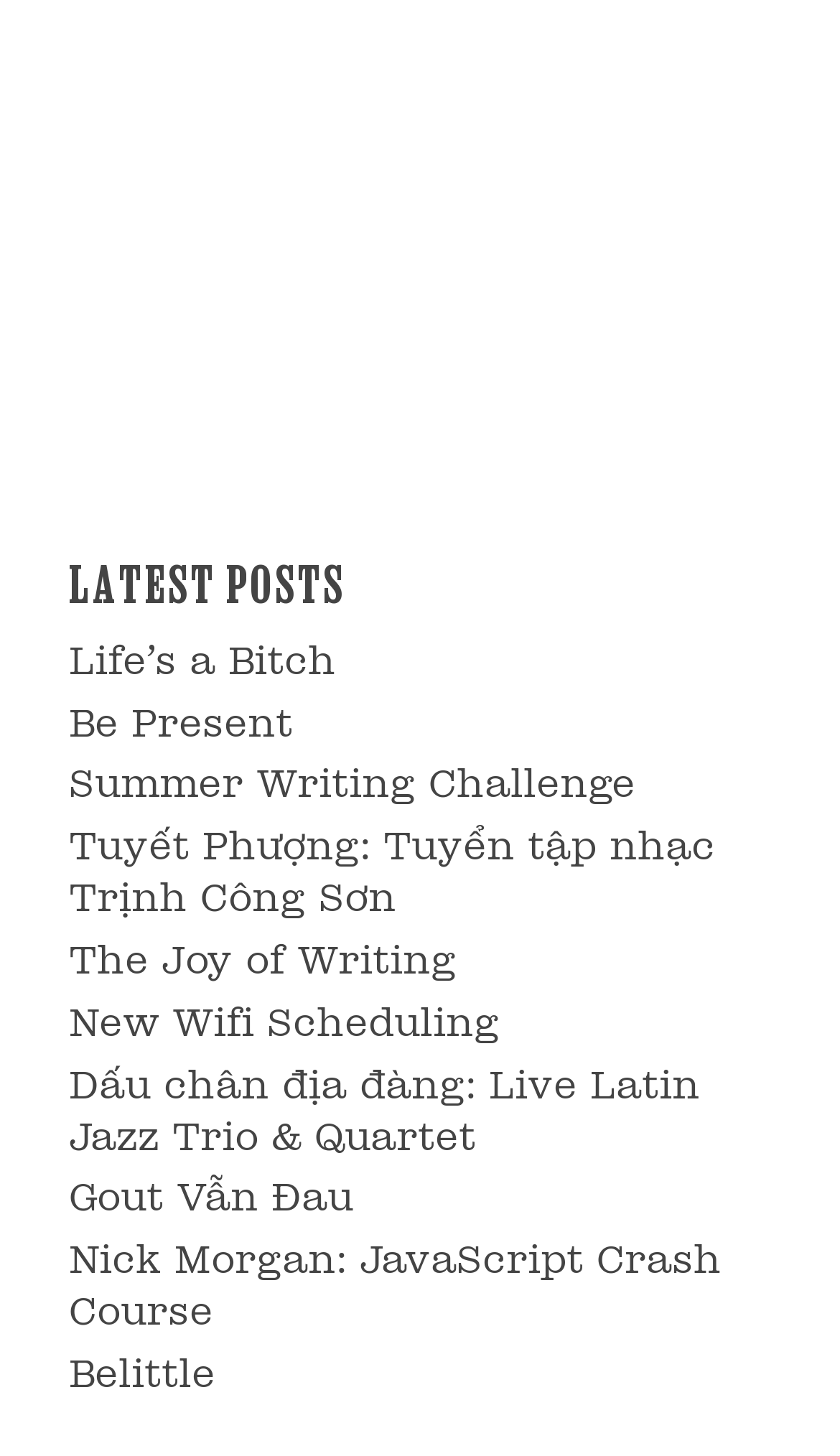How many post titles are listed?
Please give a detailed answer to the question using the information shown in the image.

The number of post titles can be determined by counting the link elements under the 'LATEST POSTS' heading, which are 10 in total.